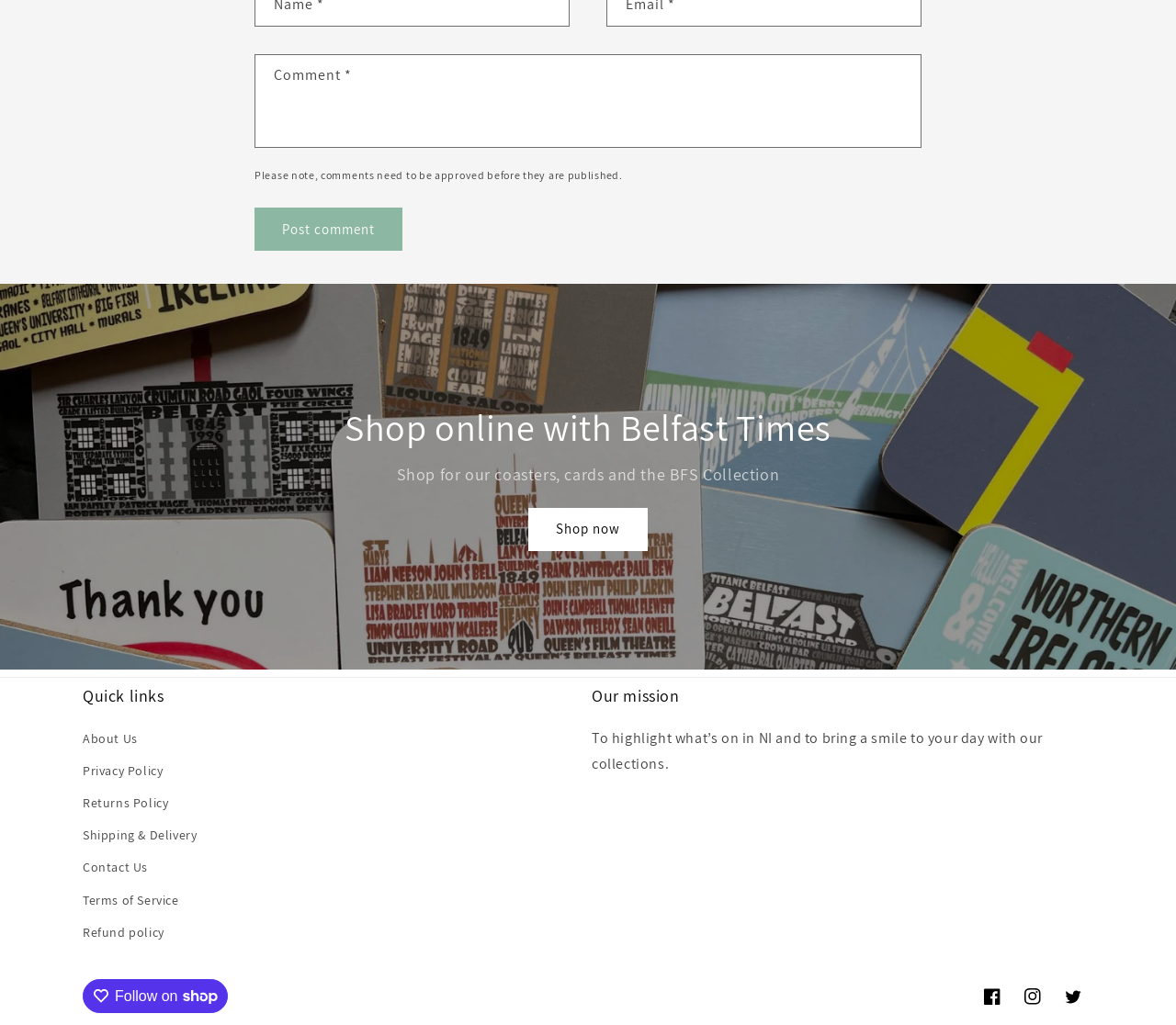What can be purchased from this website?
Please answer the question with a detailed and comprehensive explanation.

The StaticText element 'Shop for our coasters, cards and the BFS Collection' suggests that these items are available for purchase on the website.